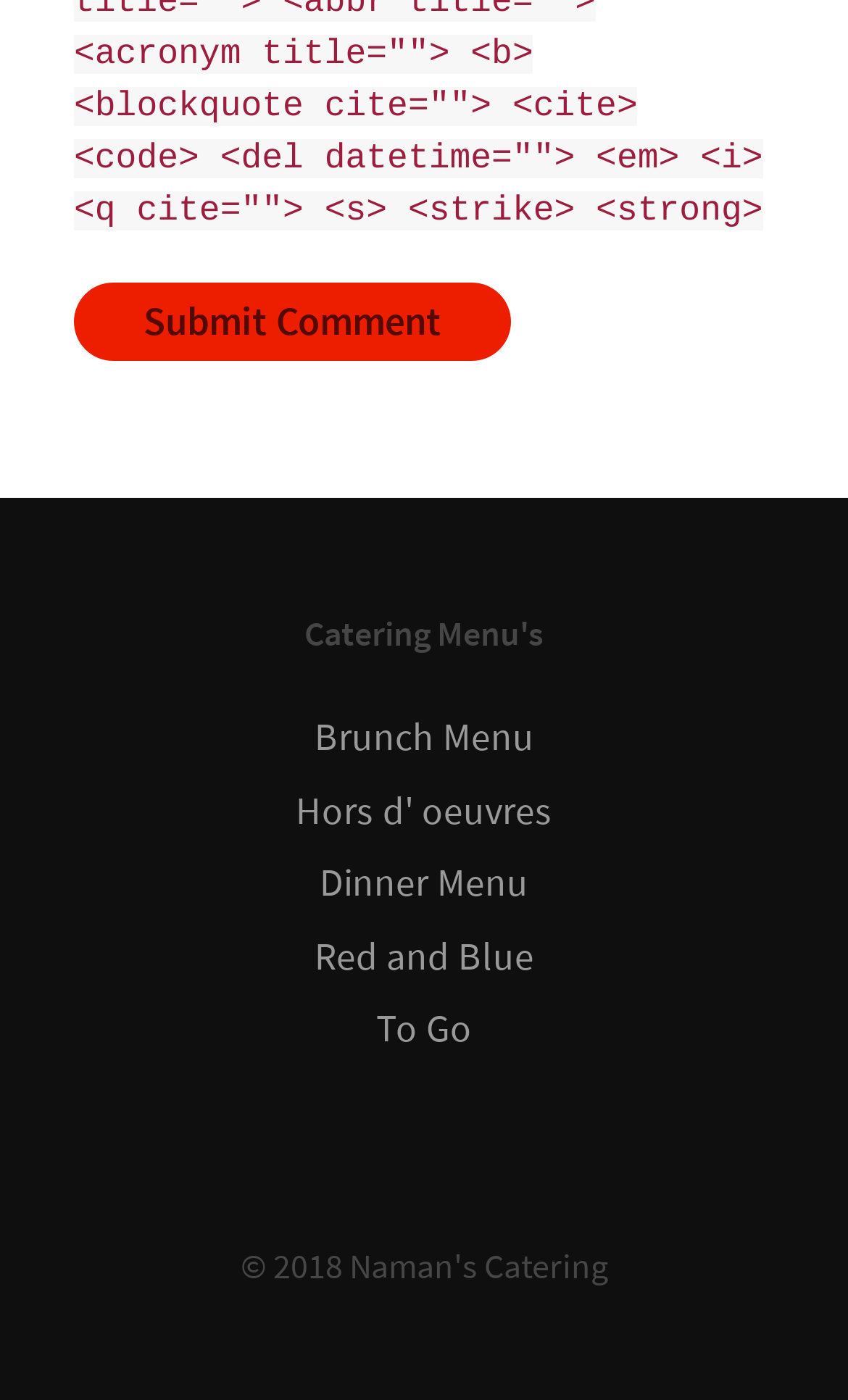Respond to the following question with a brief word or phrase:
Is there a 'Lunch Menu' option?

No